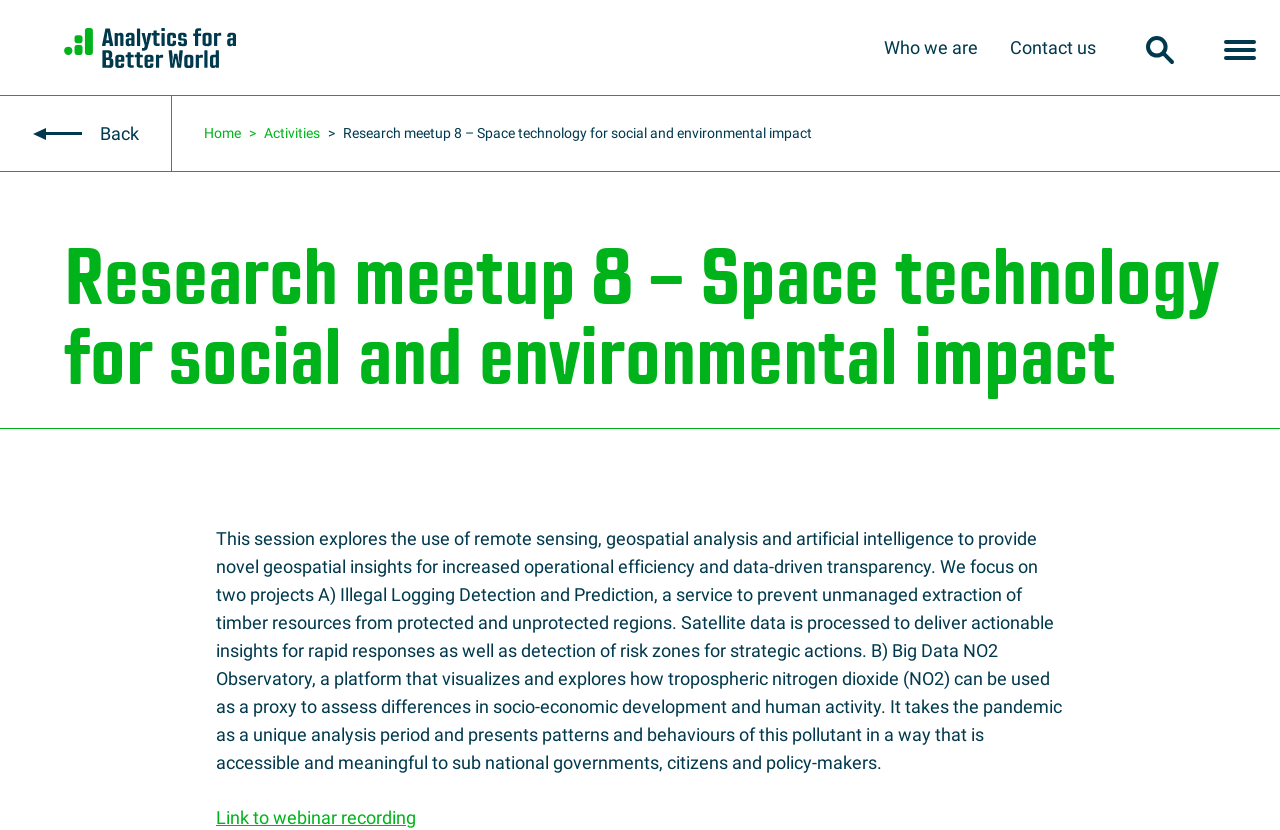Locate the bounding box coordinates of the item that should be clicked to fulfill the instruction: "Go to Analytics for a Better World".

[0.05, 0.033, 0.184, 0.081]